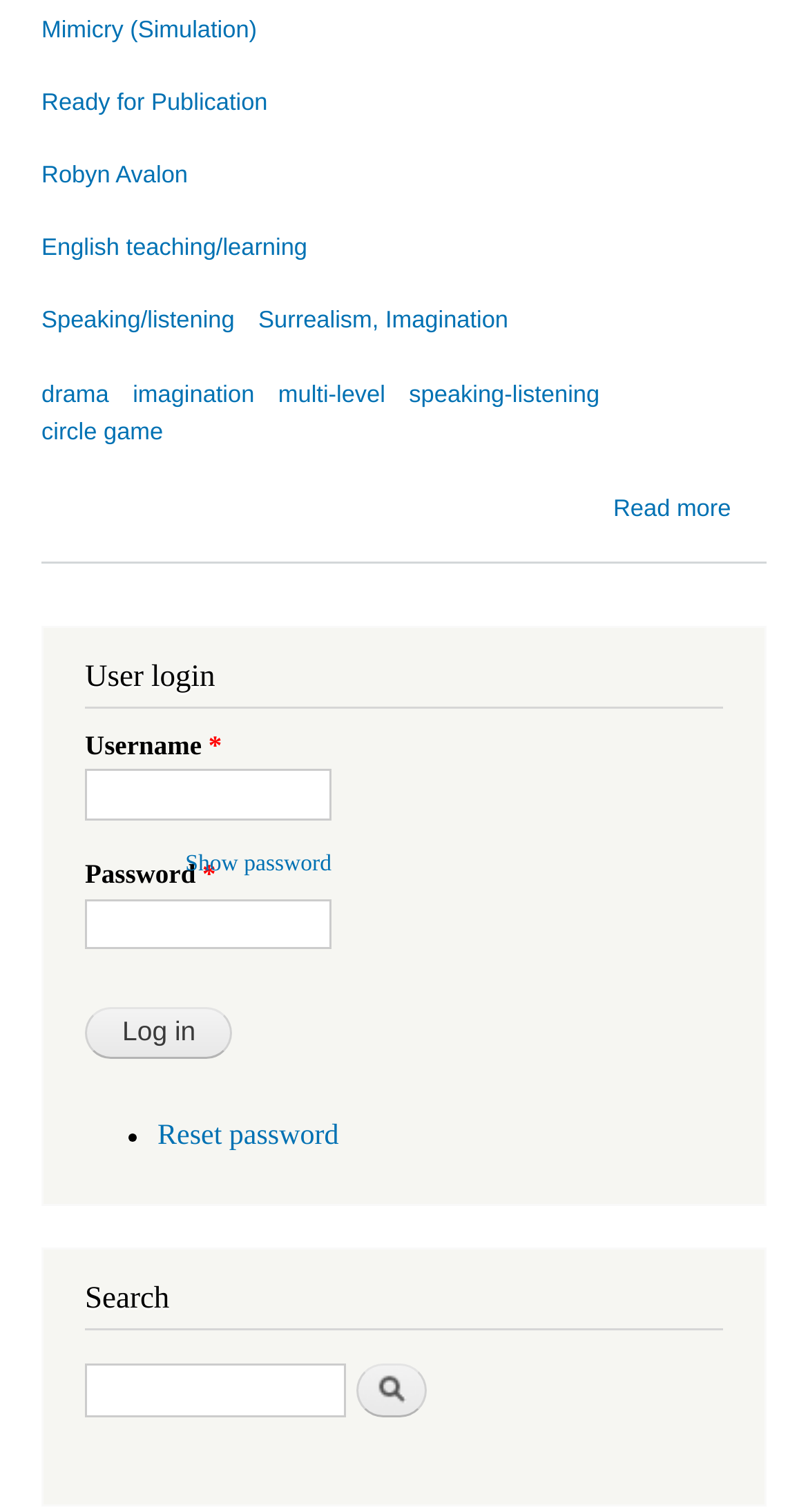Using the given description, provide the bounding box coordinates formatted as (top-left x, top-left y, bottom-right x, bottom-right y), with all values being floating point numbers between 0 and 1. Description: parent_node: Username * name="name"

[0.105, 0.509, 0.41, 0.543]